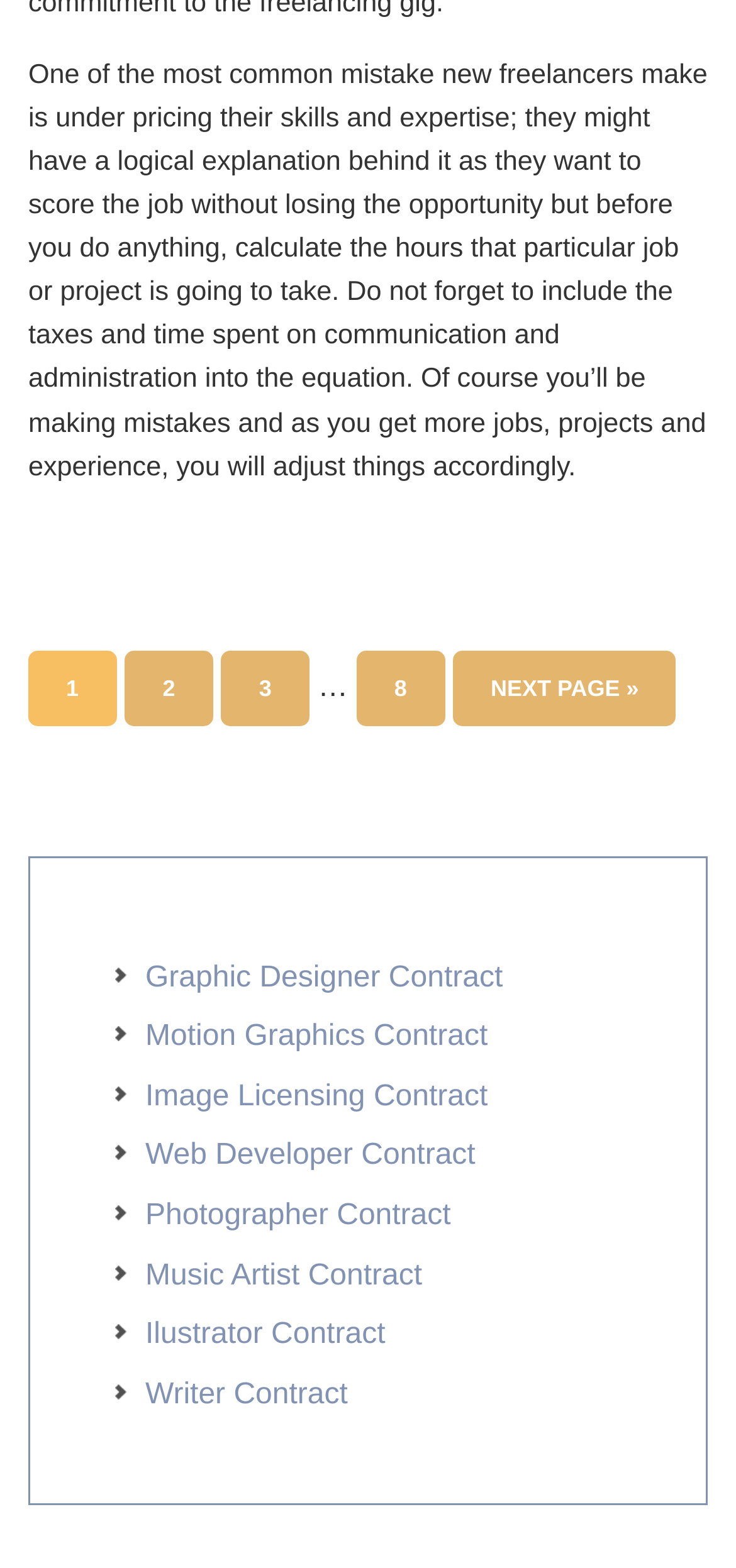Please find the bounding box for the UI element described by: "3".

[0.301, 0.415, 0.42, 0.463]